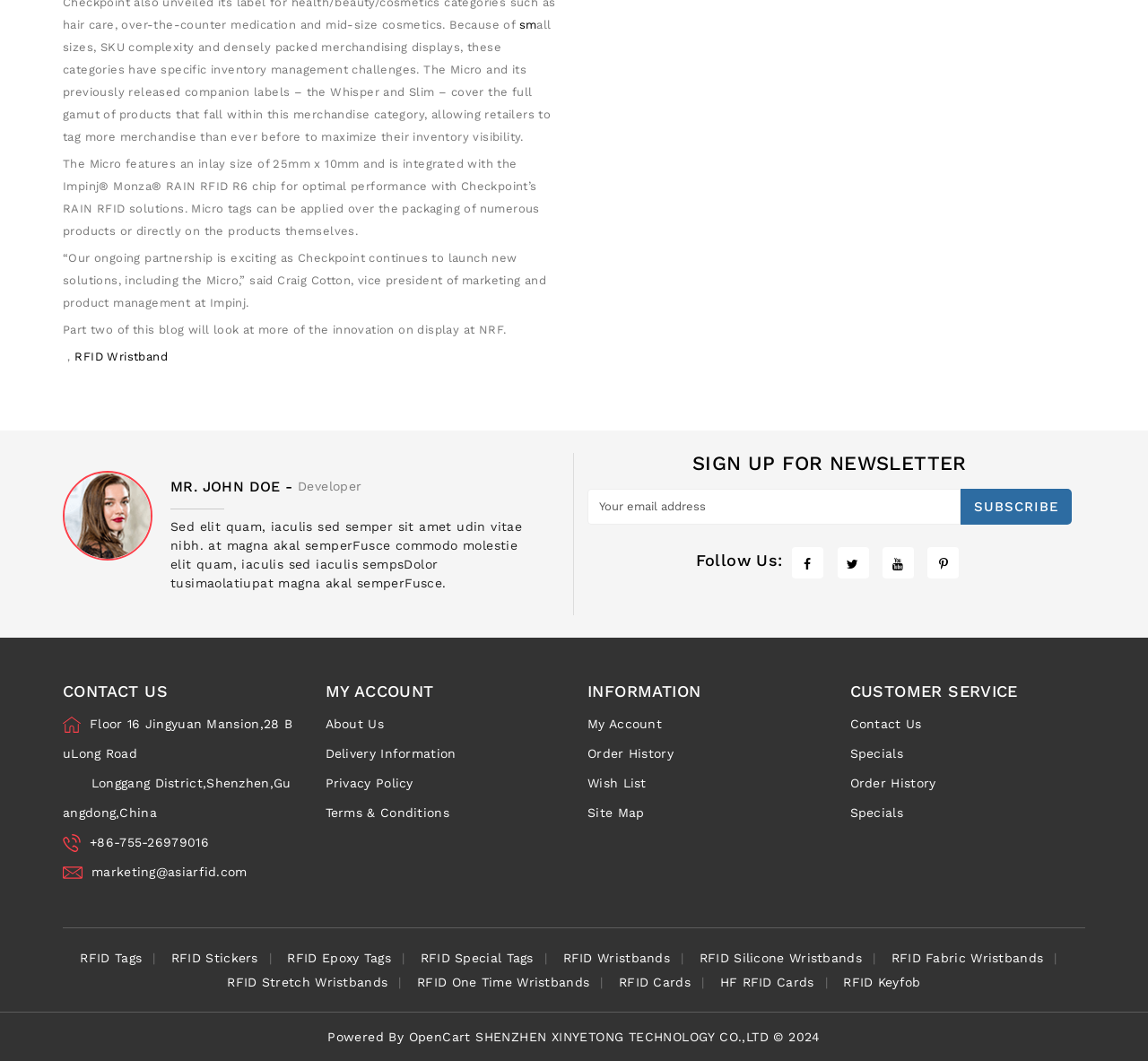Find and indicate the bounding box coordinates of the region you should select to follow the given instruction: "View my account".

[0.283, 0.643, 0.488, 0.66]